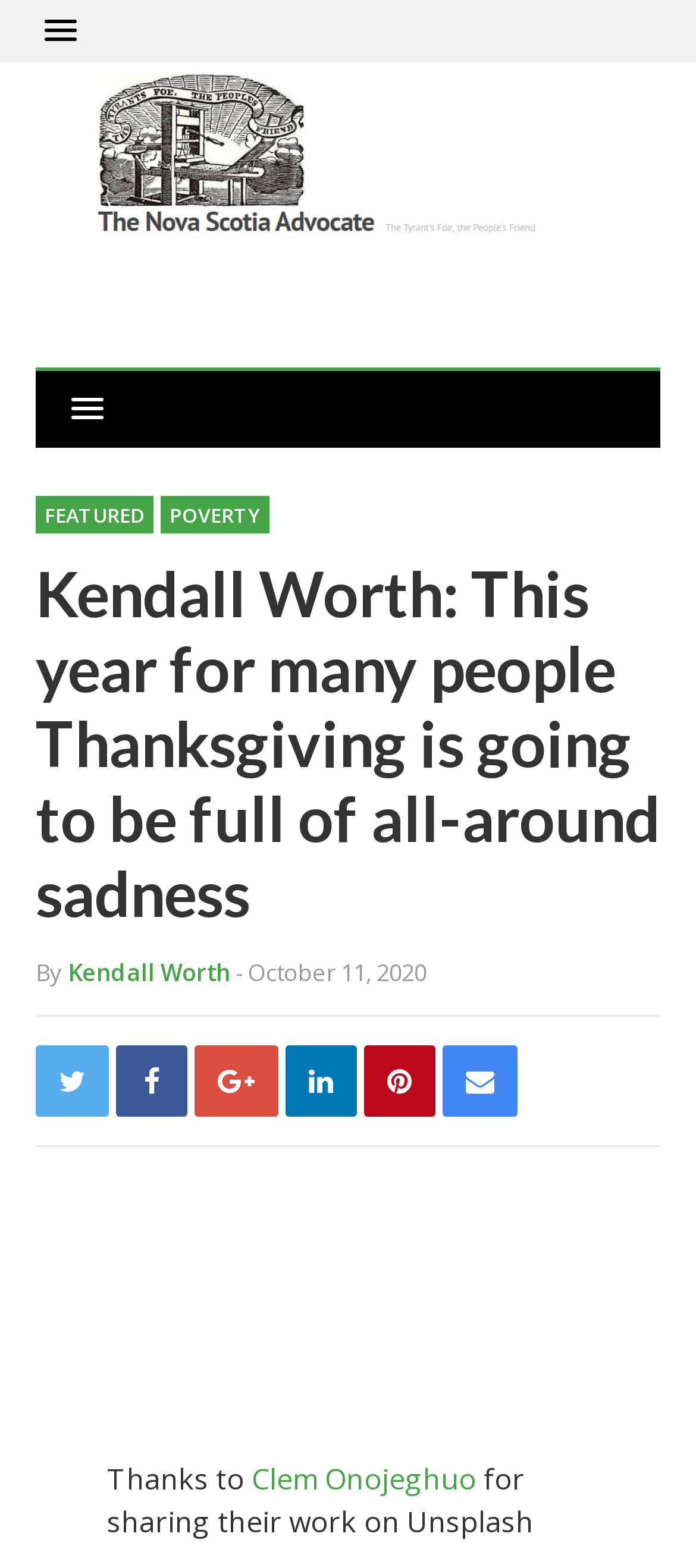How many social media links are there?
Provide a well-explained and detailed answer to the question.

The social media links can be found by looking at the bottom of the article, where there are several icons representing different social media platforms. There are 6 social media links in total, including Facebook, Twitter, and others.